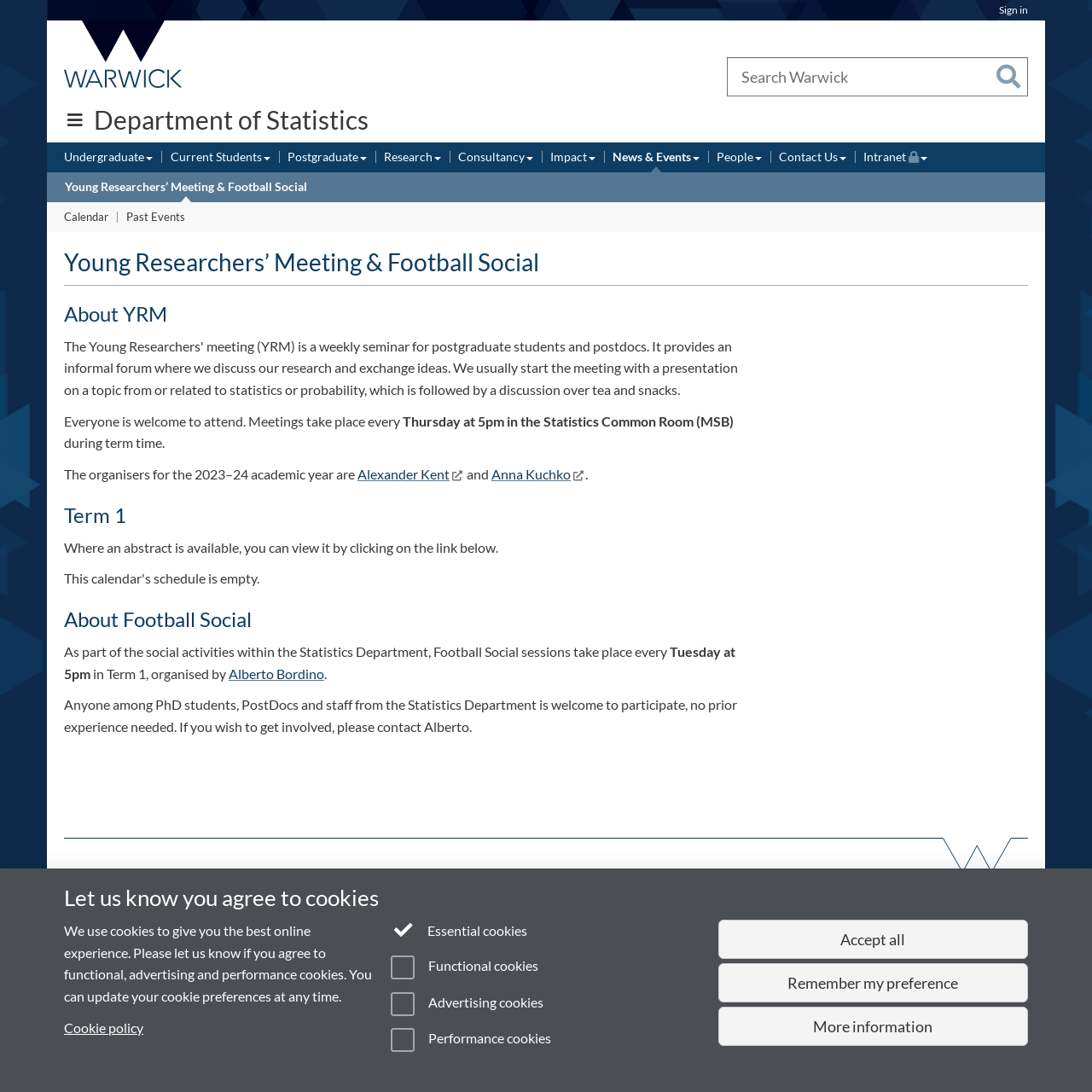Please indicate the bounding box coordinates for the clickable area to complete the following task: "Search Warwick". The coordinates should be specified as four float numbers between 0 and 1, i.e., [left, top, right, bottom].

[0.665, 0.052, 0.941, 0.088]